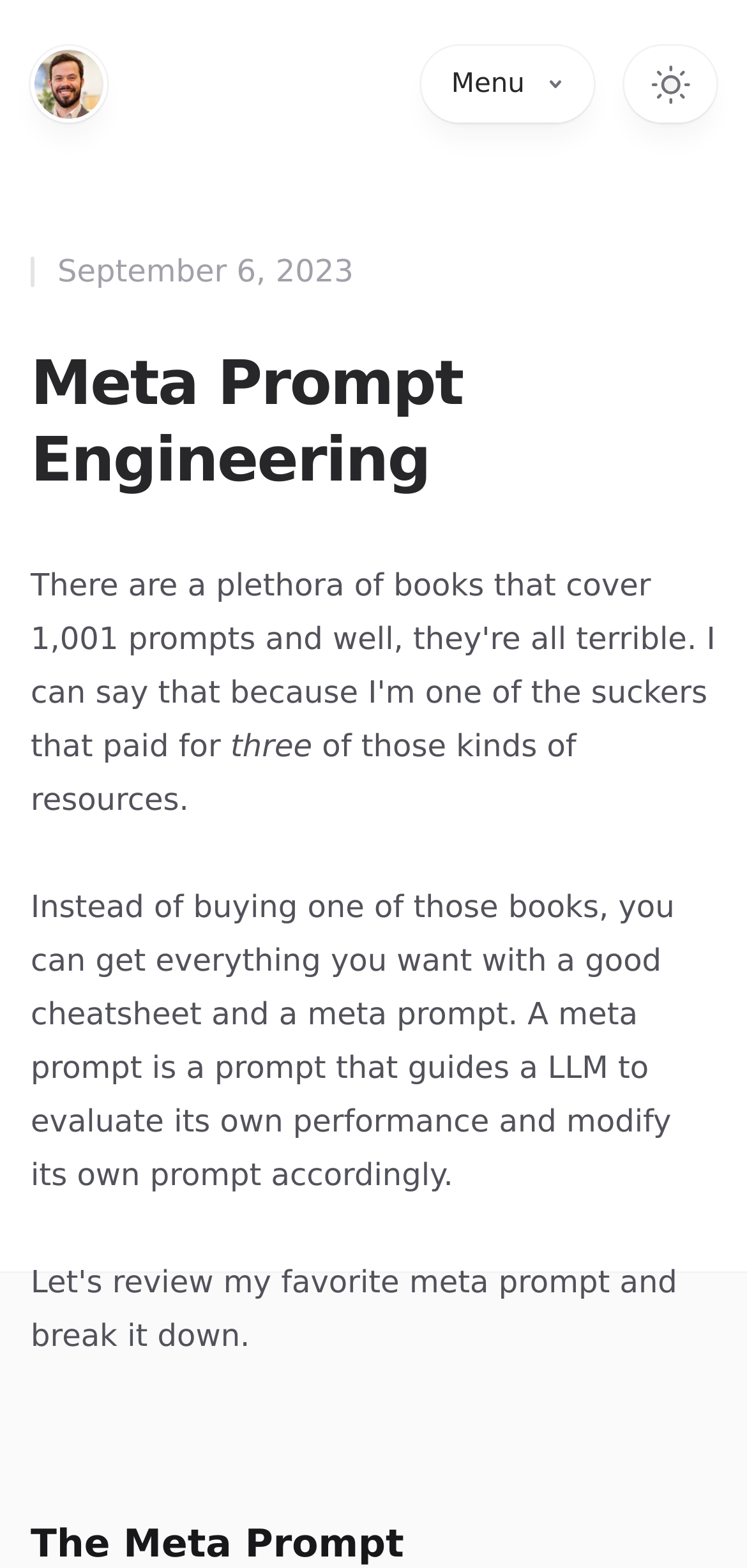How many resources are mentioned?
Using the visual information, reply with a single word or short phrase.

three